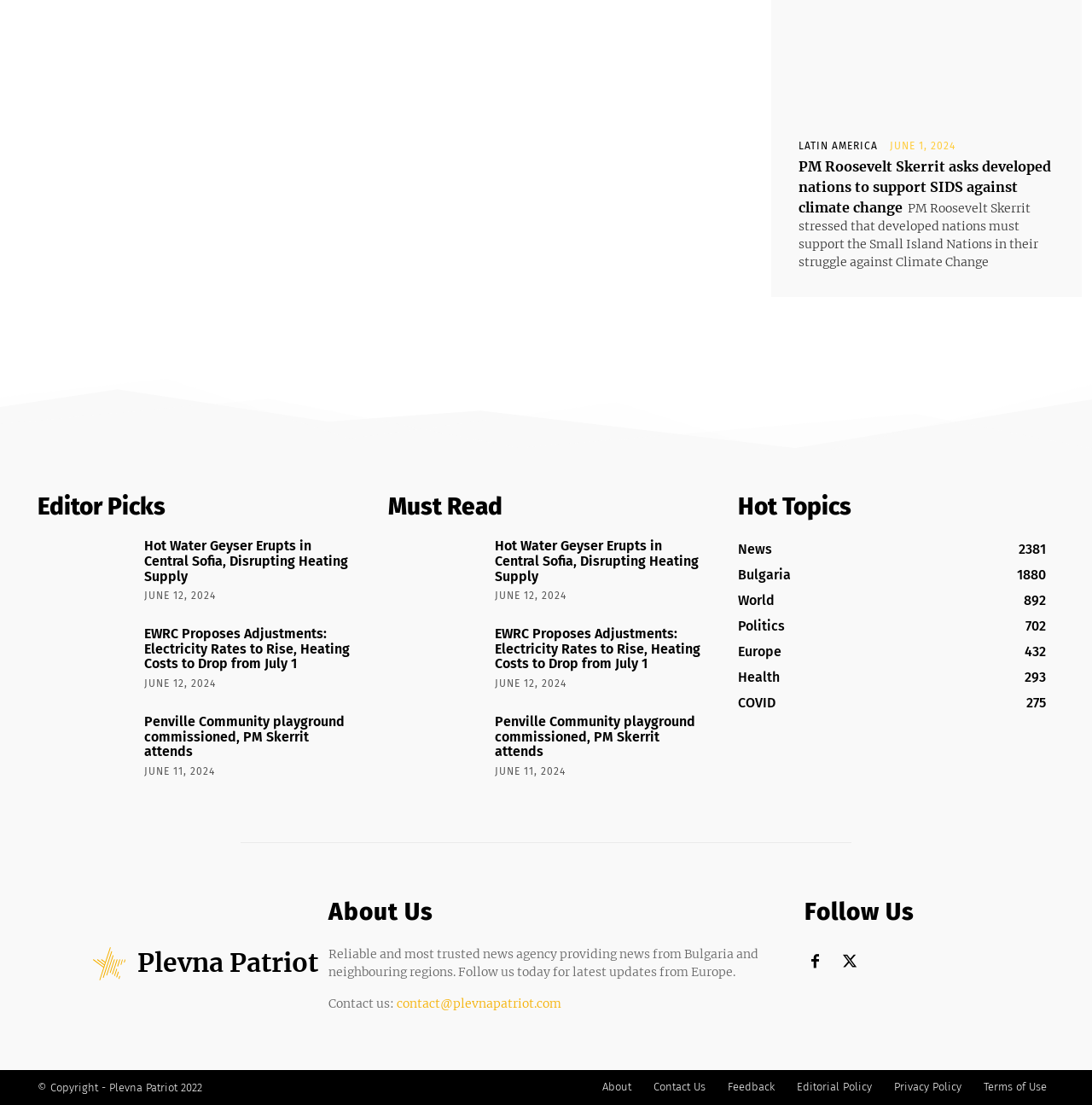Please identify the bounding box coordinates of the area that needs to be clicked to fulfill the following instruction: "Read the news about 'PM Roosevelt Skerrit asks developed nations to support SIDS against climate change'."

[0.731, 0.143, 0.962, 0.196]